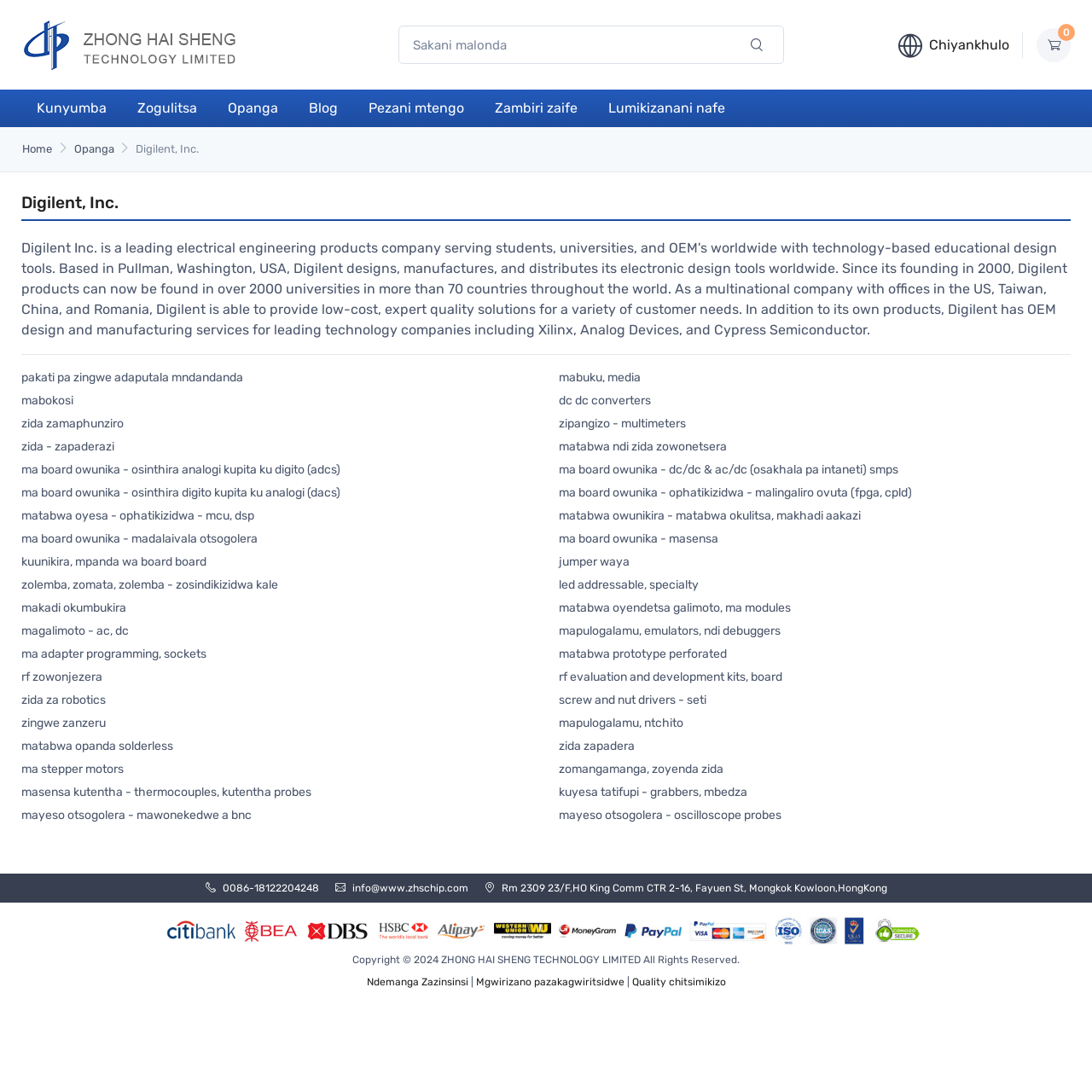Identify the bounding box coordinates of the area you need to click to perform the following instruction: "Click the 'Blog' link".

[0.269, 0.082, 0.323, 0.116]